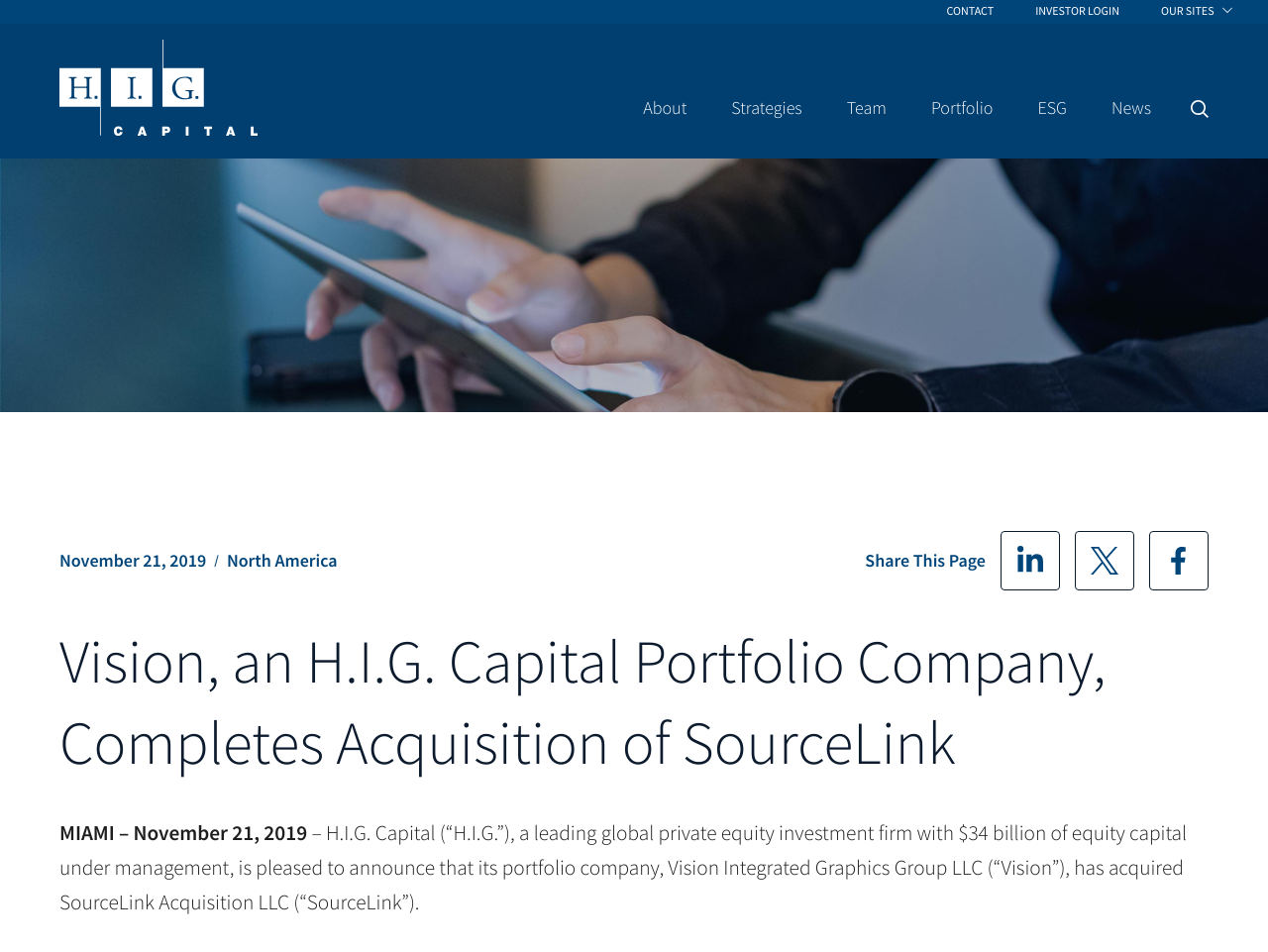Please locate the bounding box coordinates of the element that needs to be clicked to achieve the following instruction: "Search for something". The coordinates should be four float numbers between 0 and 1, i.e., [left, top, right, bottom].

[0.858, 0.096, 0.922, 0.133]